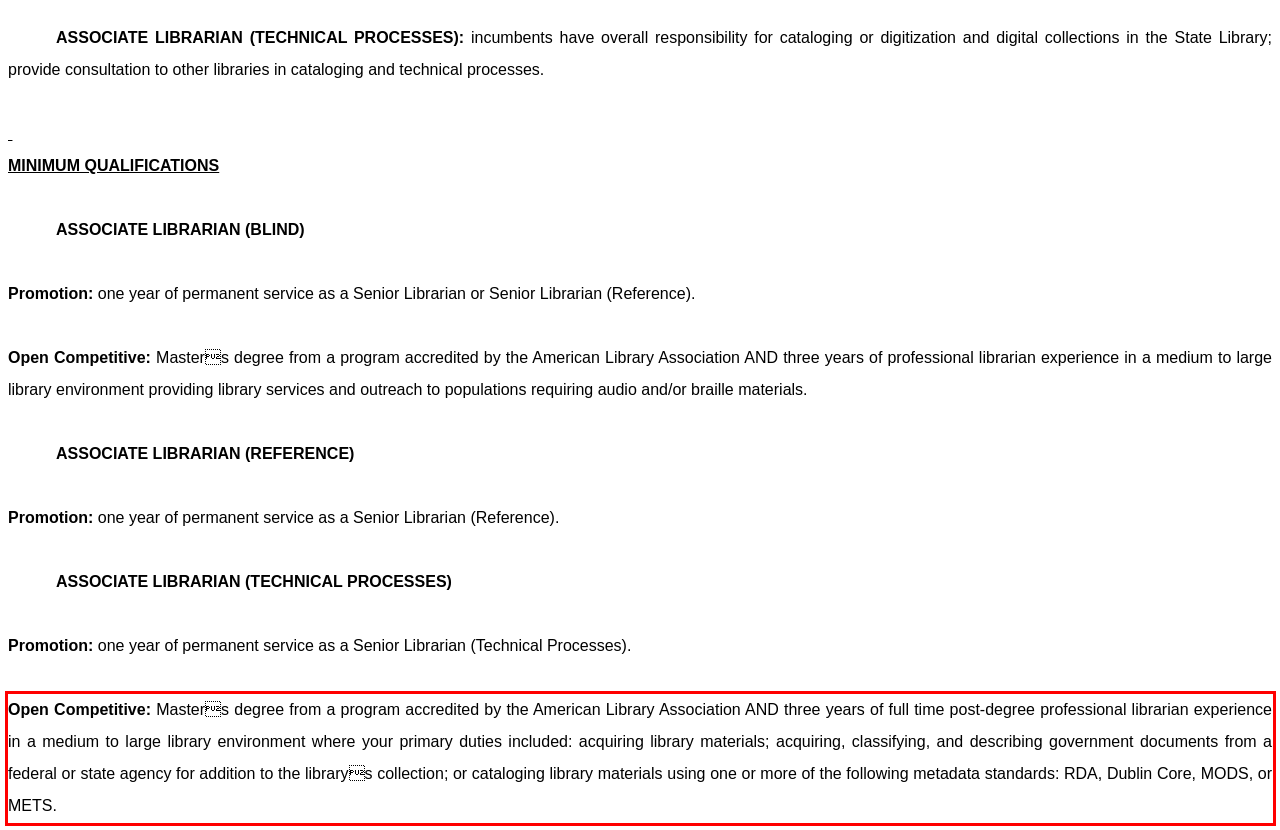Please identify and extract the text from the UI element that is surrounded by a red bounding box in the provided webpage screenshot.

Open Competitive: Masters degree from a program accredited by the American Library Association AND three years of full time post-degree professional librarian experience in a medium to large library environment where your primary duties included: acquiring library materials; acquiring, classifying, and describing government documents from a federal or state agency for addition to the librarys collection; or cataloging library materials using one or more of the following metadata standards: RDA, Dublin Core, MODS, or METS.